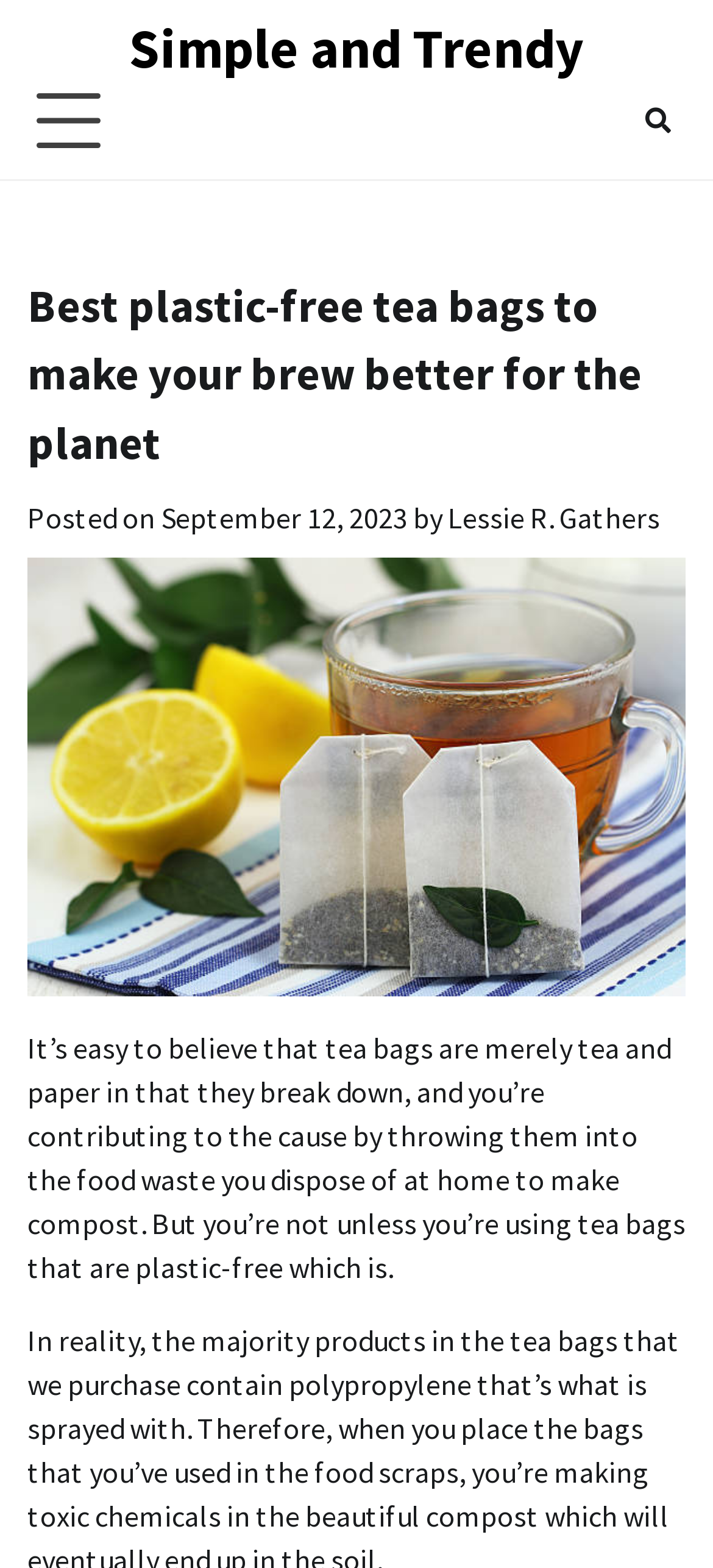Review the image closely and give a comprehensive answer to the question: What is the purpose of using plastic-free tea bags?

I found the purpose of using plastic-free tea bags by reading the text in the article, which states that using plastic-free tea bags allows you to contribute to making compost by throwing them into the food waste.